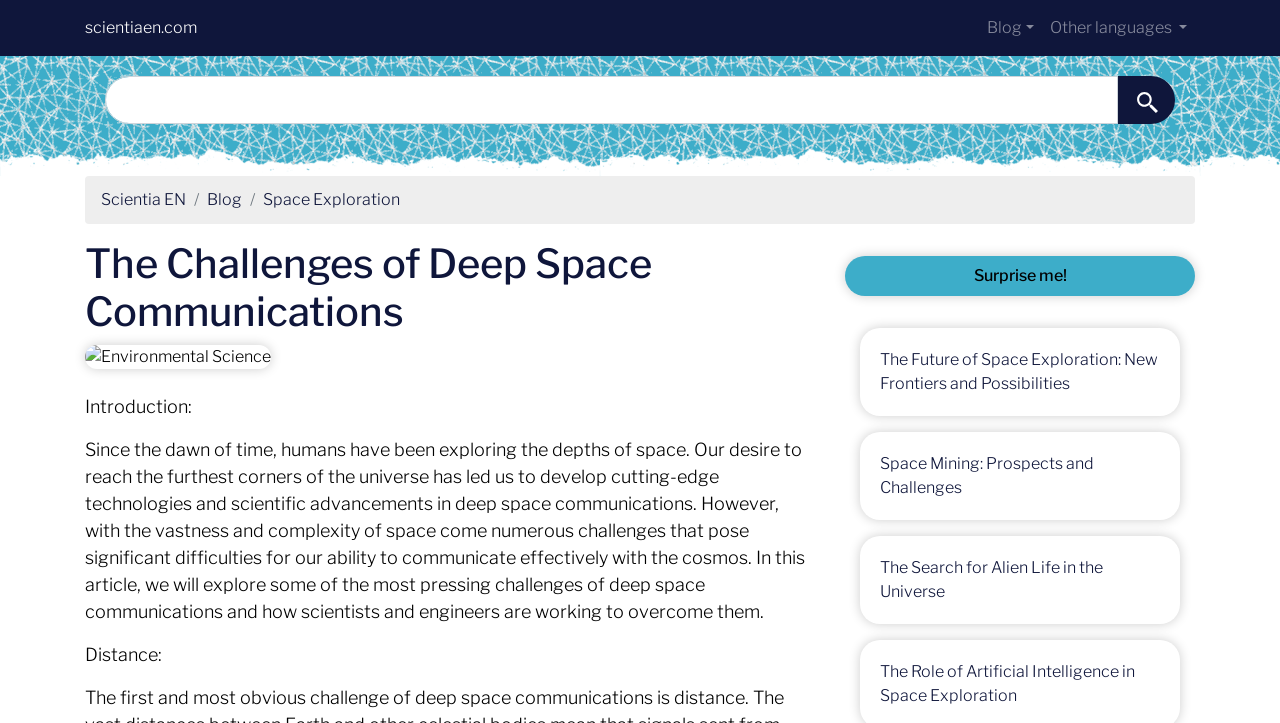Summarize the webpage in an elaborate manner.

The webpage is about the challenges of deep space communications, with a focus on the difficulties faced by scientists in transmitting data and signals over great distances. 

At the top left of the page, there is a link to the website "scientiaen.com" and a search box with a search button to its right. Below the search box, there are three links: "Scientia EN", "Blog", and "Space Exploration". 

The main title of the page, "The Challenges of Deep Space Communications", is prominently displayed in the top half of the page. Below the title, there is an image related to Environmental Science. 

The introduction to the article is presented in a block of text, which explains that humans have been exploring space since the dawn of time and have developed cutting-edge technologies to overcome the challenges of deep space communications. 

Below the introduction, there are several sections, each with a title, such as "Distance:". 

On the right side of the page, there are several links to related articles, including "The Future of Space Exploration: New Frontiers and Possibilities", "Space Mining: Prospects and Challenges", "The Search for Alien Life in the Universe", and "The Role of Artificial Intelligence in Space Exploration". There is also a "Surprise me!" link above these article links.